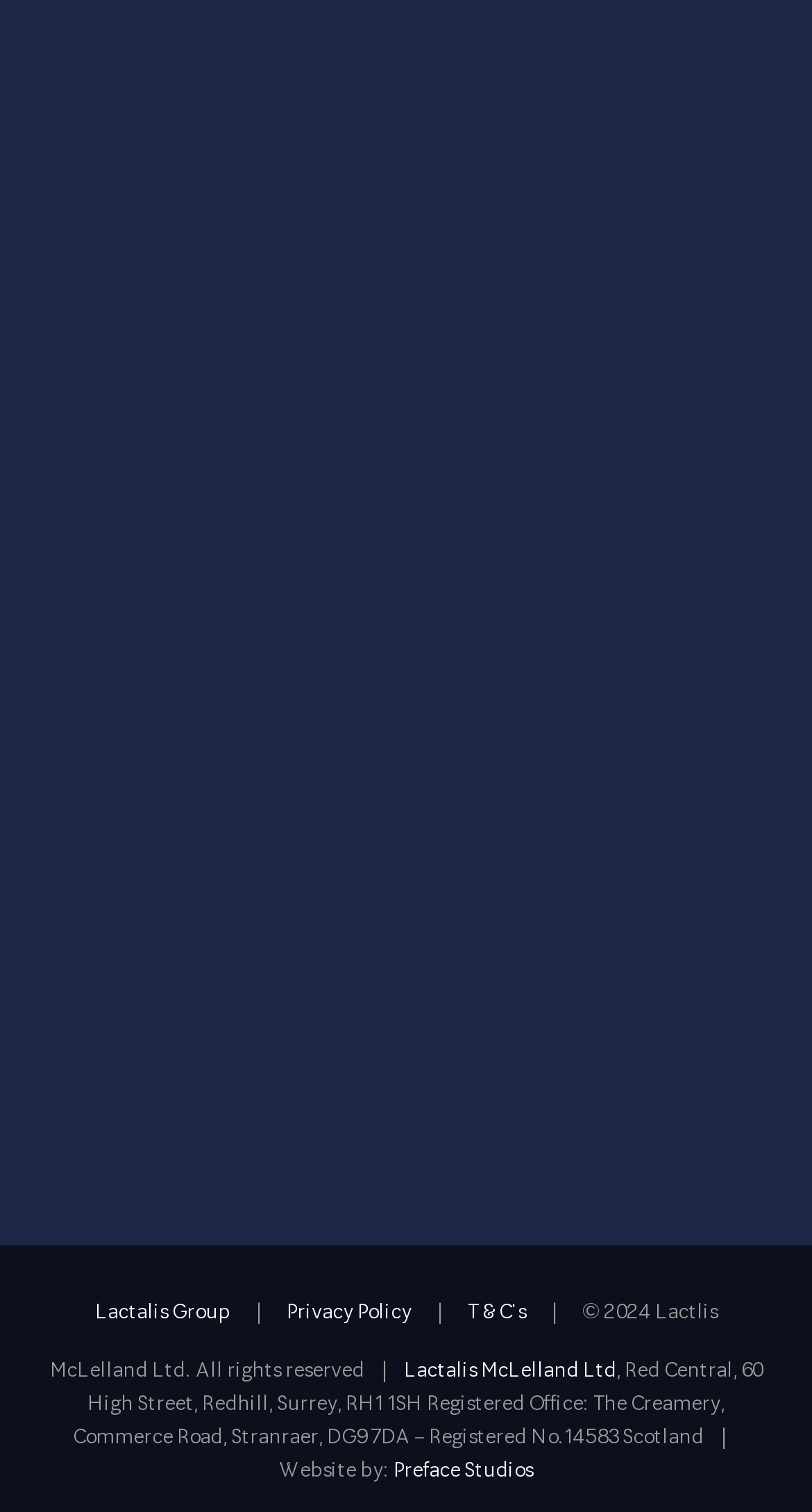Please identify the bounding box coordinates of the element that needs to be clicked to execute the following command: "Call +44 (0)1737 783300". Provide the bounding box using four float numbers between 0 and 1, formatted as [left, top, right, bottom].

[0.292, 0.553, 0.677, 0.612]